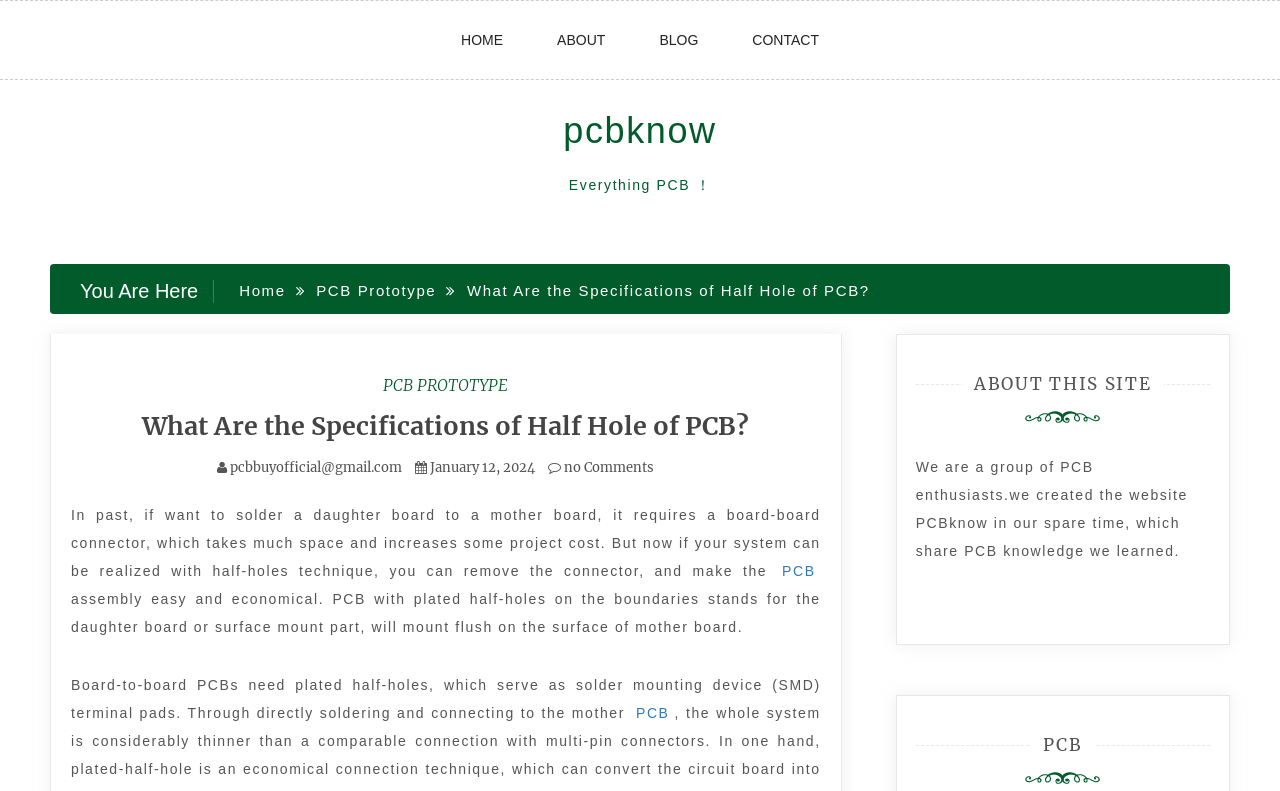Given the element description January 12, 2024, identify the bounding box coordinates for the UI element on the webpage screenshot. The format should be (top-left x, top-left y, bottom-right x, bottom-right y), with values between 0 and 1.

[0.336, 0.58, 0.418, 0.602]